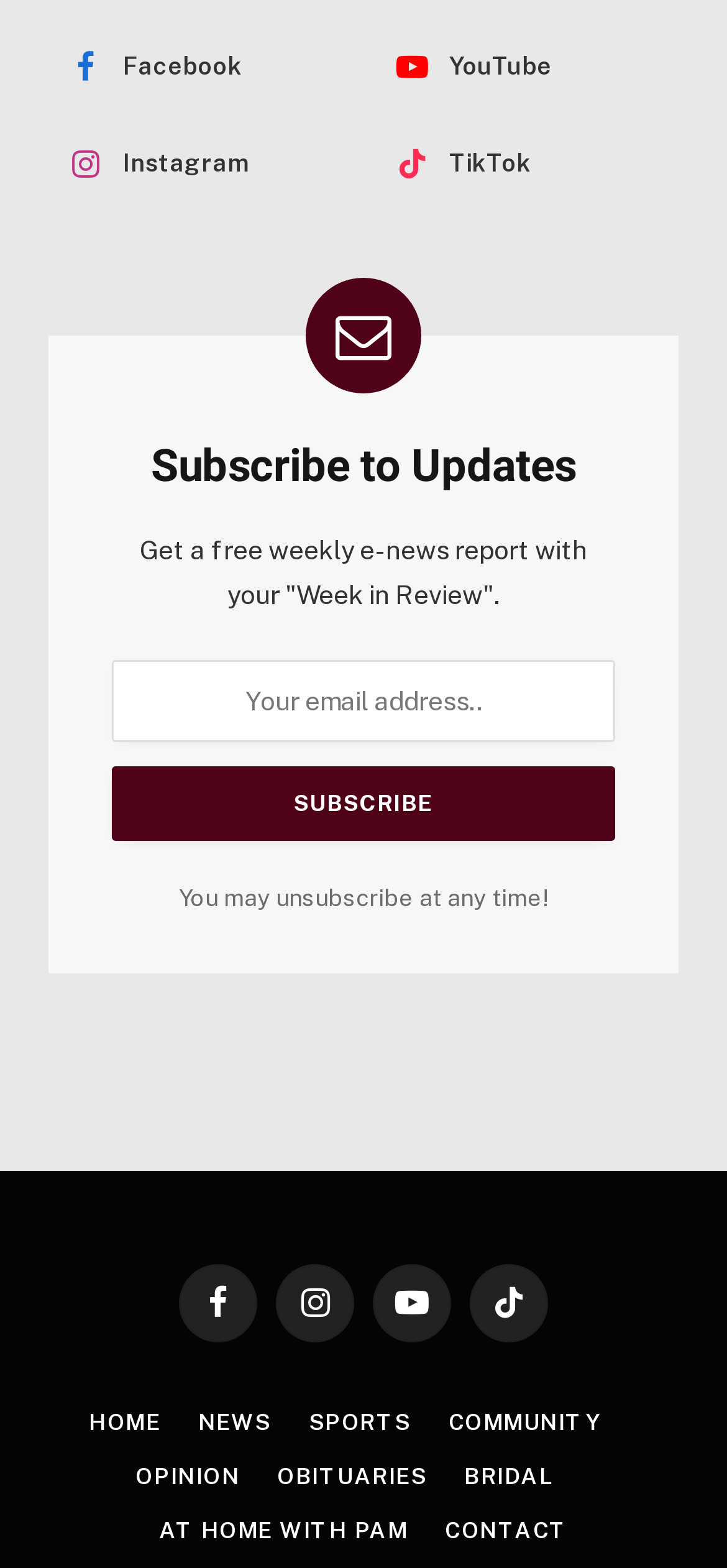Identify the bounding box coordinates for the element you need to click to achieve the following task: "Subscribe to the newsletter". Provide the bounding box coordinates as four float numbers between 0 and 1, in the form [left, top, right, bottom].

[0.153, 0.489, 0.847, 0.536]